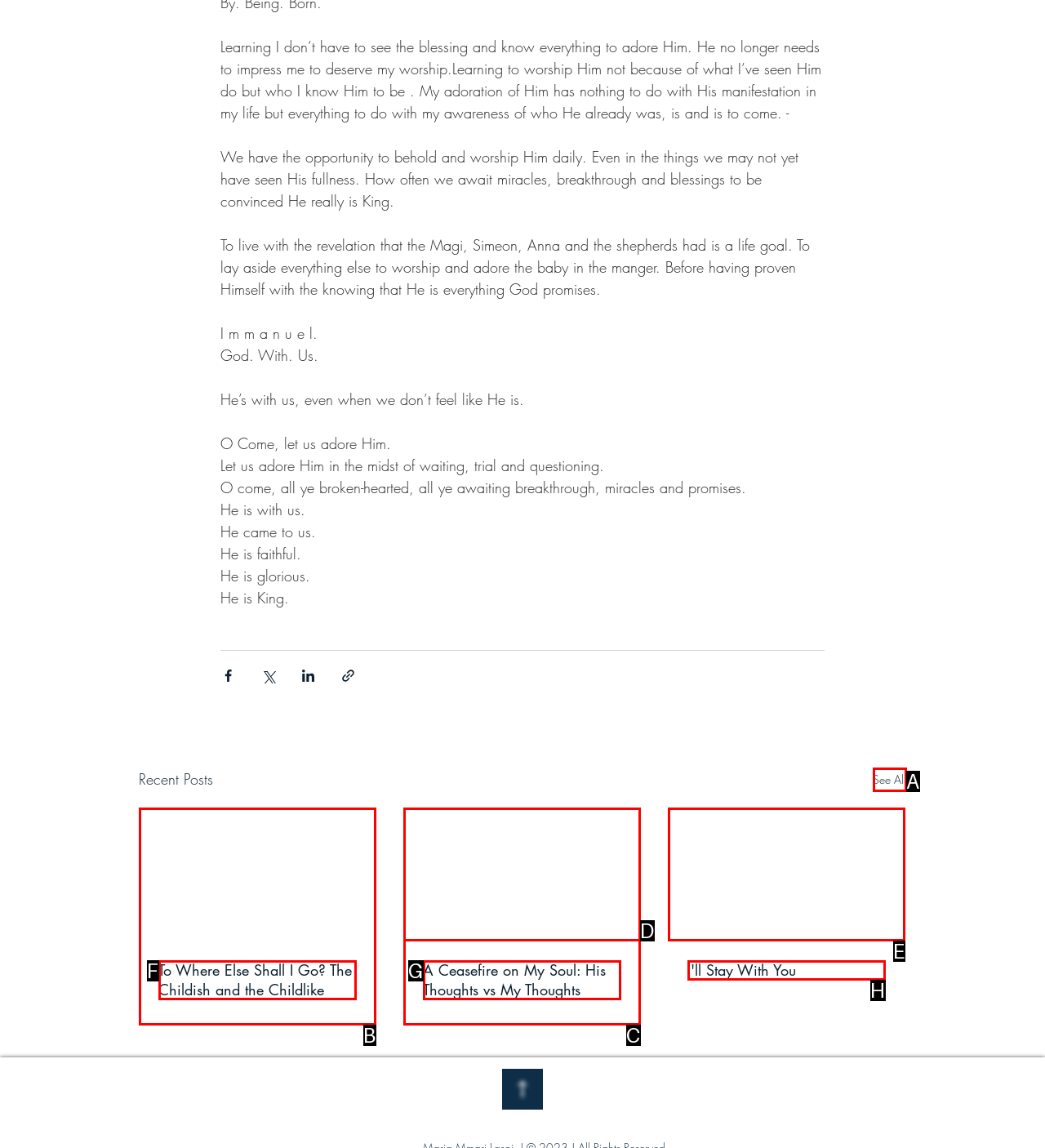Choose the HTML element that matches the description: See All
Reply with the letter of the correct option from the given choices.

A